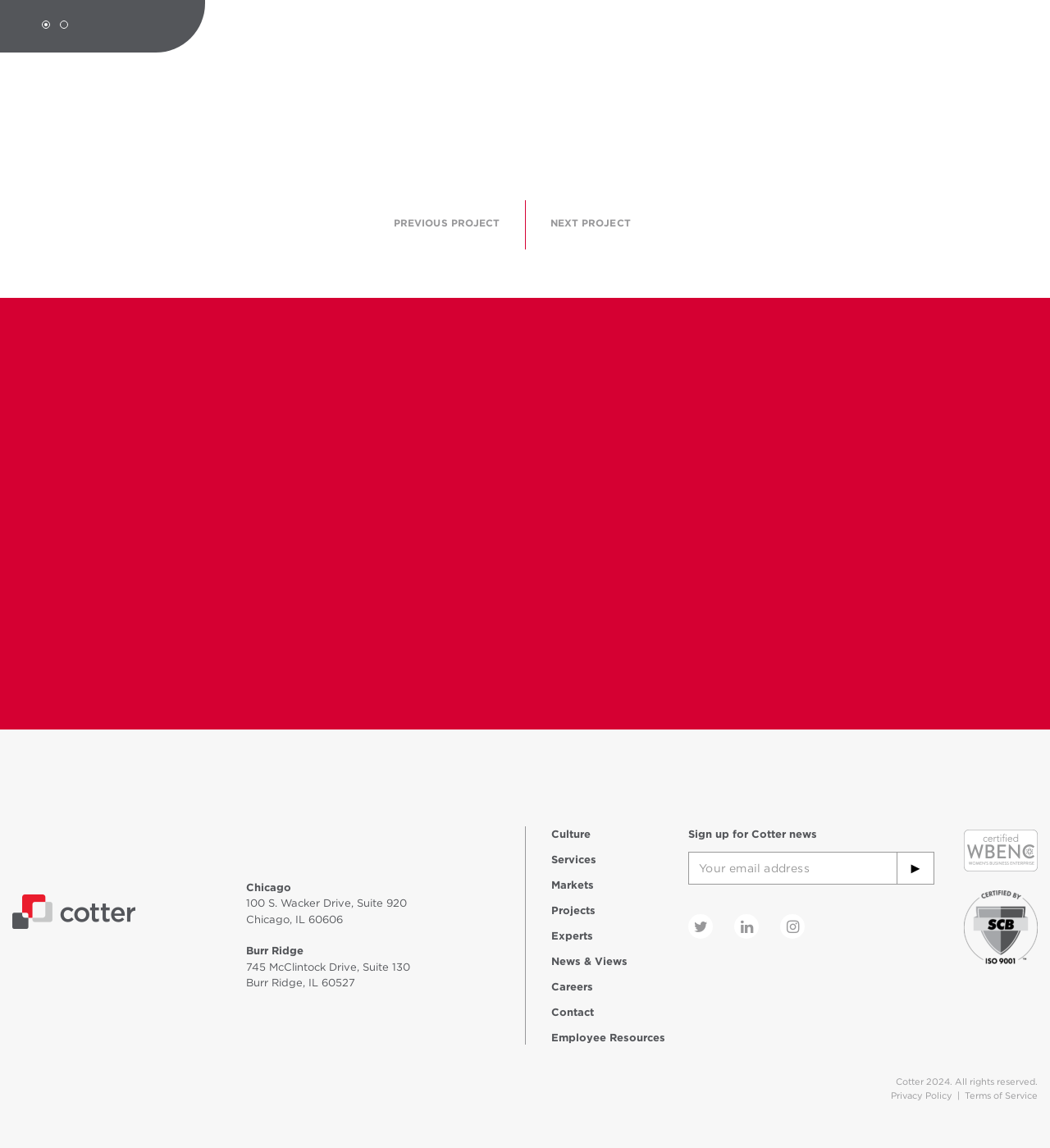What is the copyright year?
Please provide a comprehensive answer based on the visual information in the image.

The copyright year can be found in the StaticText 'Cotter 2024. All rights reserved.' with the bounding box coordinates [0.853, 0.937, 0.988, 0.947].